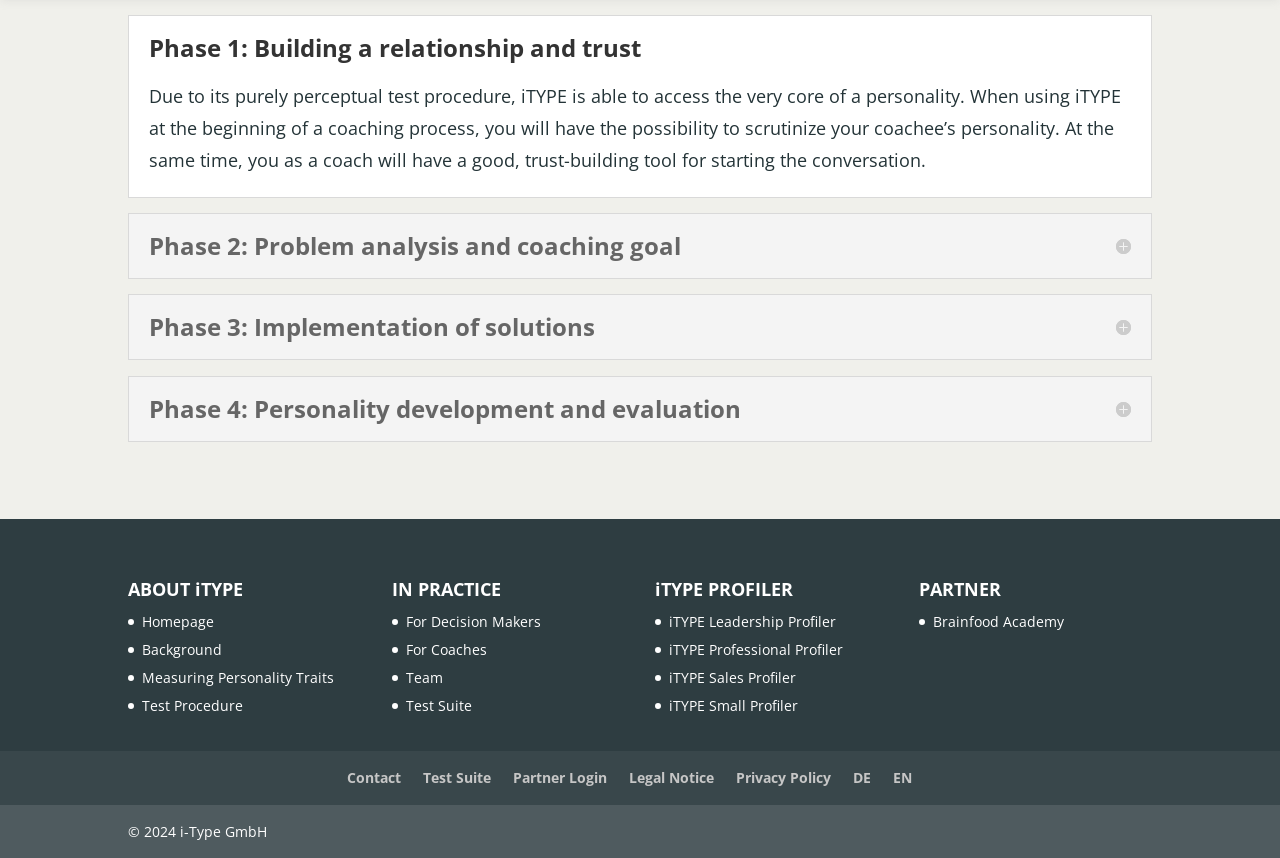Based on the image, please elaborate on the answer to the following question:
What is the copyright year mentioned at the bottom of the webpage?

The StaticText element at the bottom of the webpage reads '© 2024 i-Type GmbH', indicating that the copyright year is 2024.